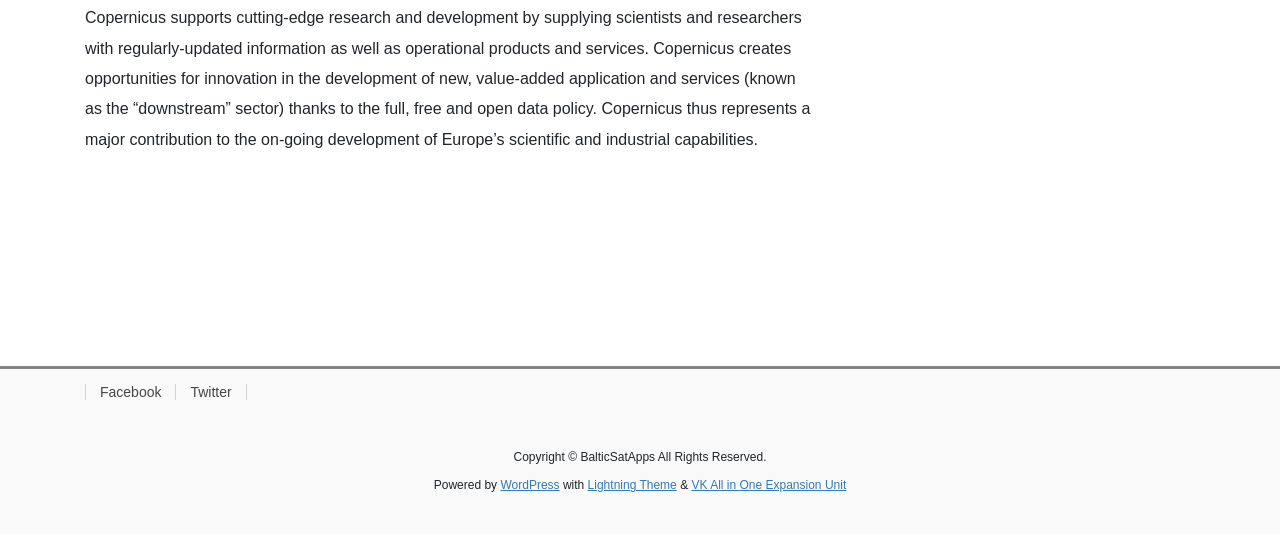Predict the bounding box of the UI element that fits this description: "Twitter".

[0.137, 0.72, 0.193, 0.75]